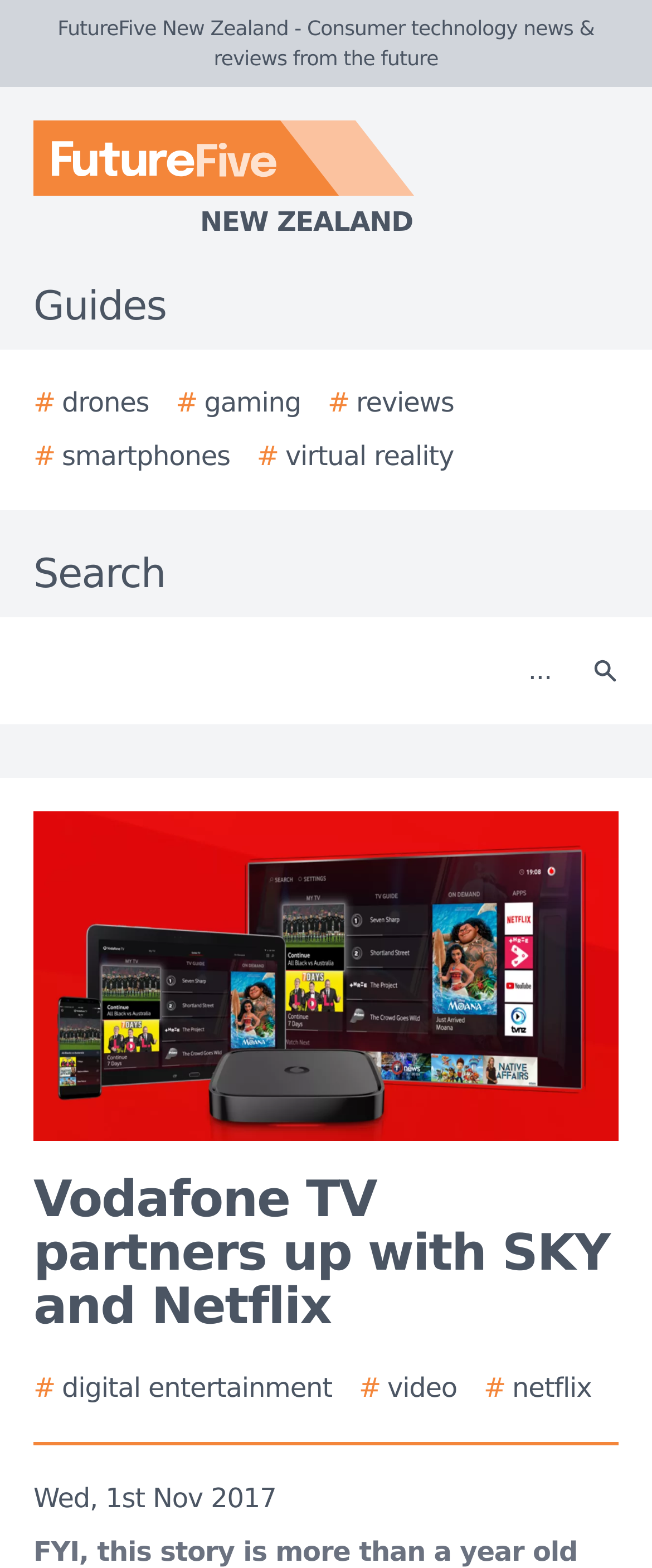Could you please study the image and provide a detailed answer to the question:
What is the purpose of the textbox?

I determined the purpose of the textbox by looking at the label next to it, which is 'Search', and the button next to it, which is also labeled 'Search'.